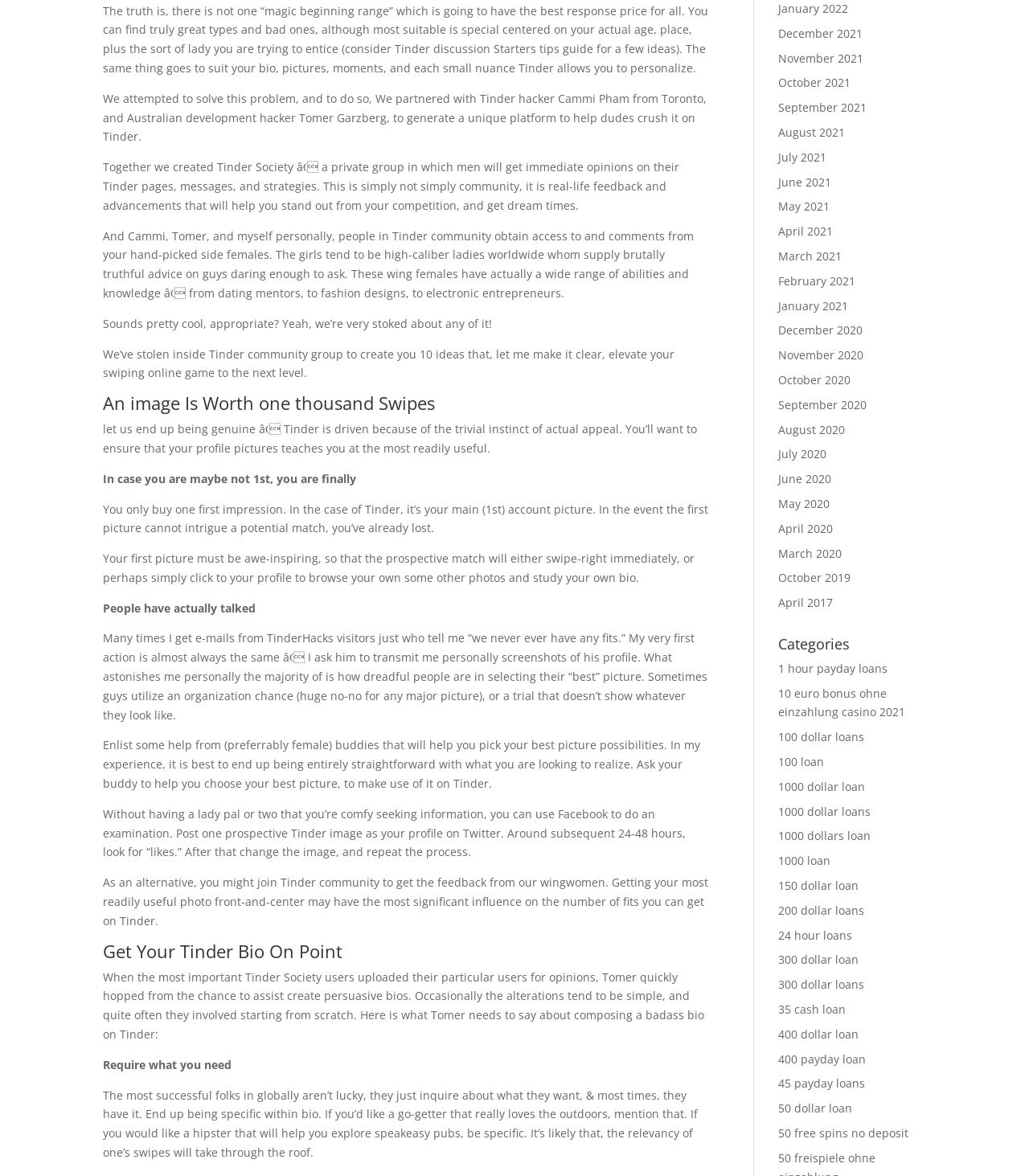Locate the UI element described by 50 free spins no deposit in the provided webpage screenshot. Return the bounding box coordinates in the format (top-left x, top-left y, bottom-right x, bottom-right y), ensuring all values are between 0 and 1.

[0.756, 0.957, 0.883, 0.97]